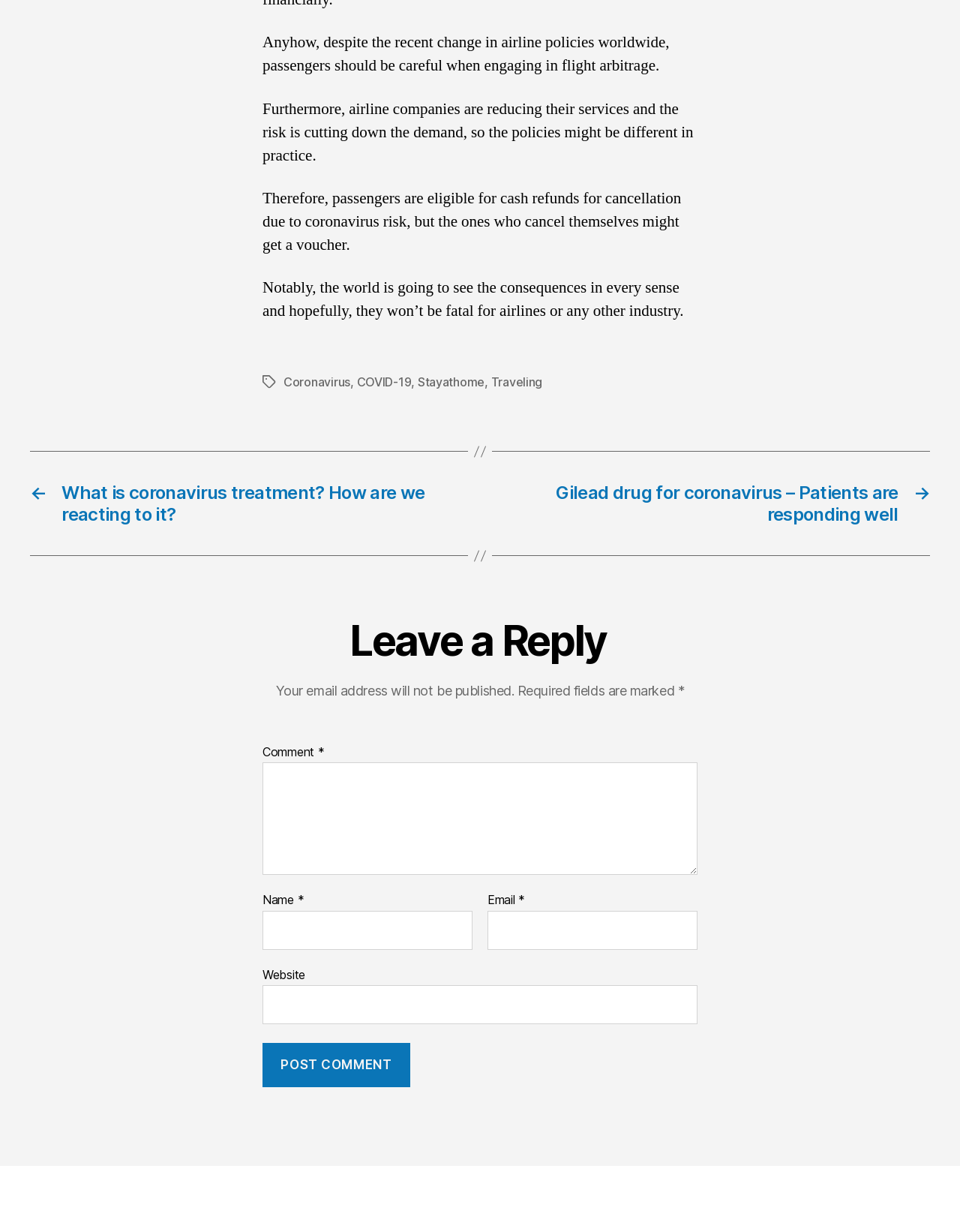What is the tone of the article?
Based on the visual information, provide a detailed and comprehensive answer.

The article advises passengers to be 'careful when engaging in flight arbitrage' and mentions that 'the world is going to see the consequences in every sense'. This tone suggests that the author is cautious and warning readers about the potential risks and consequences of the coronavirus pandemic.